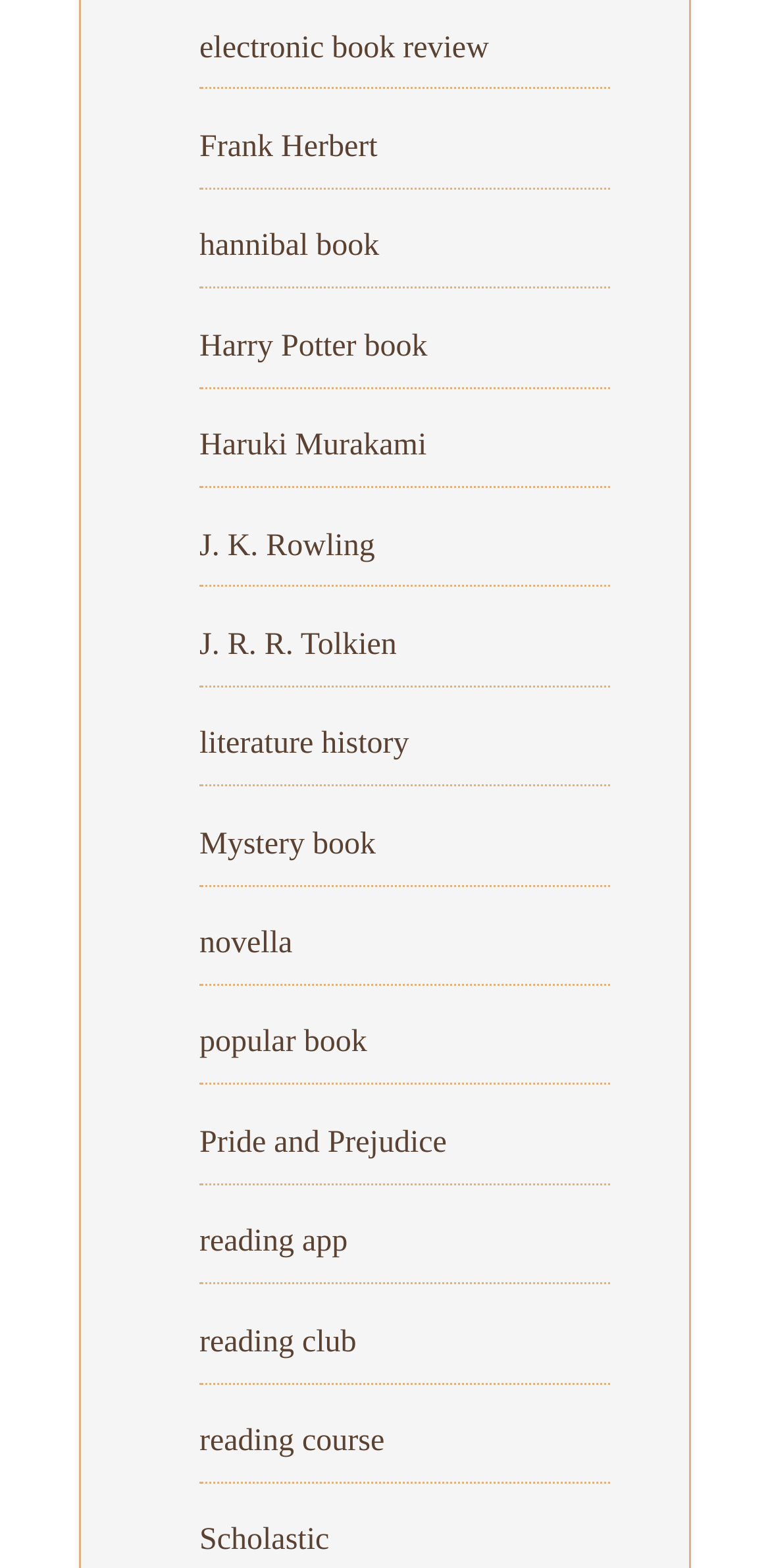Identify the bounding box for the described UI element: "Scholastic".

[0.259, 0.972, 0.428, 0.993]